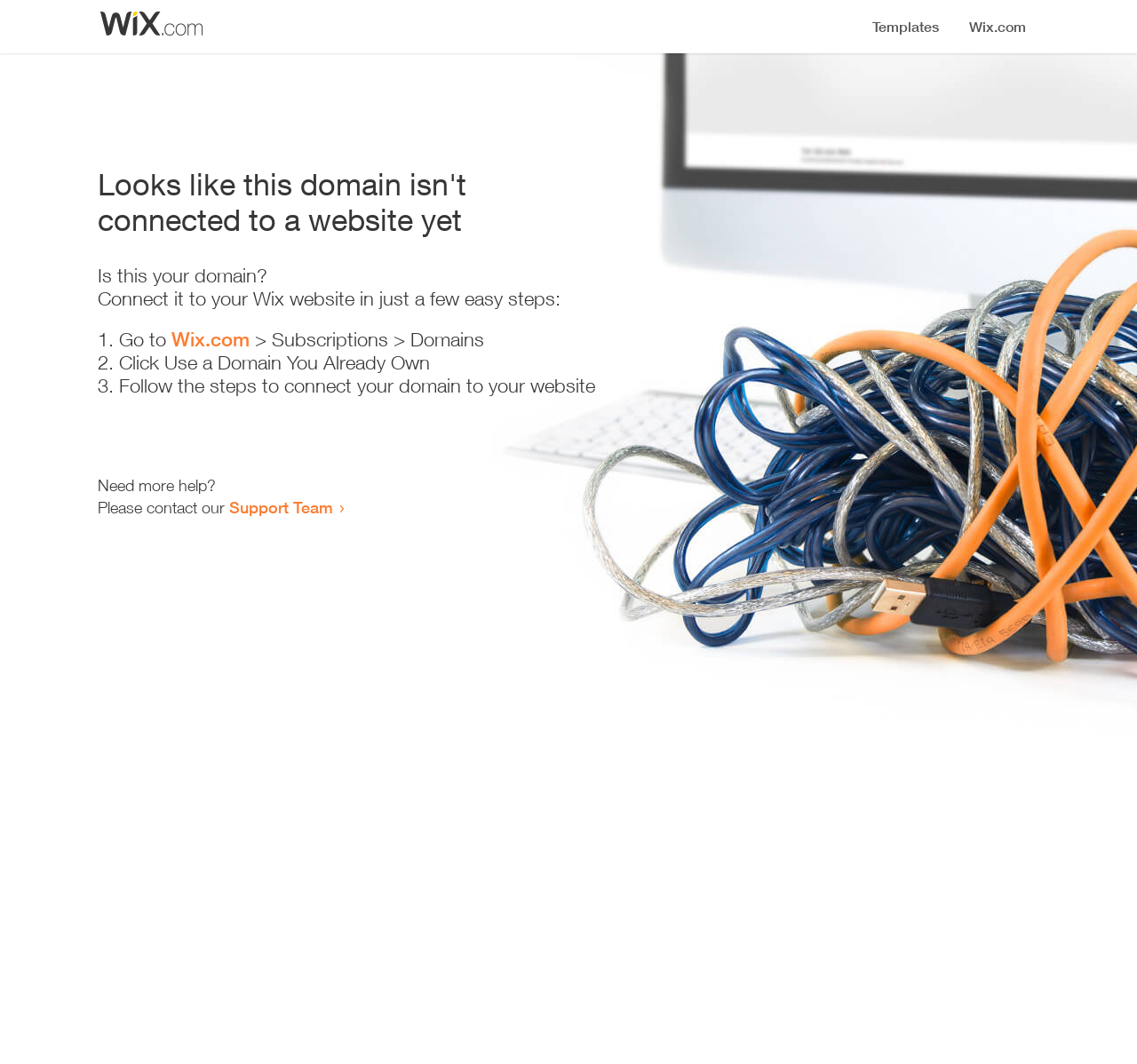Ascertain the bounding box coordinates for the UI element detailed here: "Wix.com". The coordinates should be provided as [left, top, right, bottom] with each value being a float between 0 and 1.

[0.151, 0.308, 0.22, 0.33]